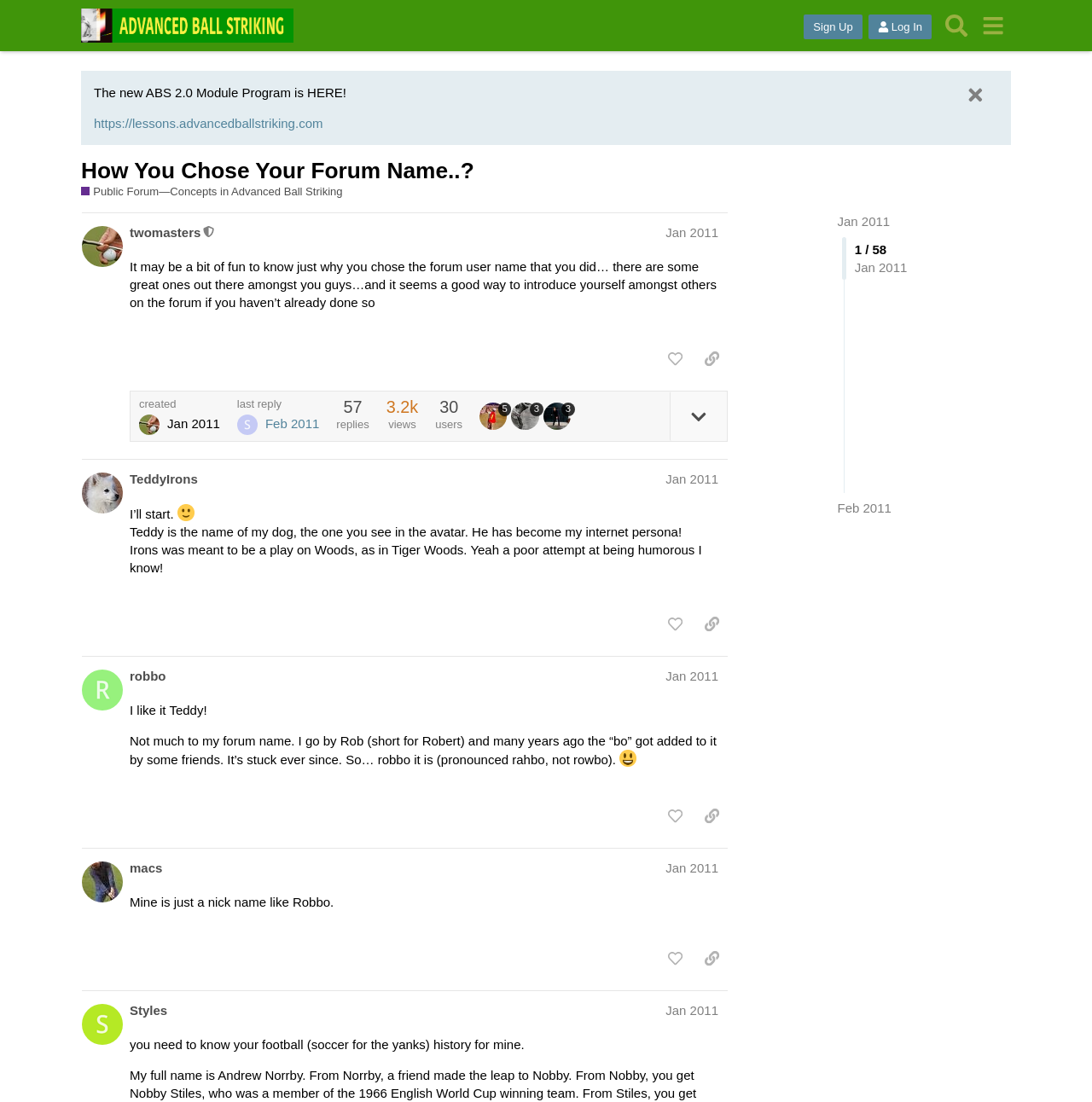Please indicate the bounding box coordinates for the clickable area to complete the following task: "Sign Up". The coordinates should be specified as four float numbers between 0 and 1, i.e., [left, top, right, bottom].

[0.736, 0.013, 0.79, 0.036]